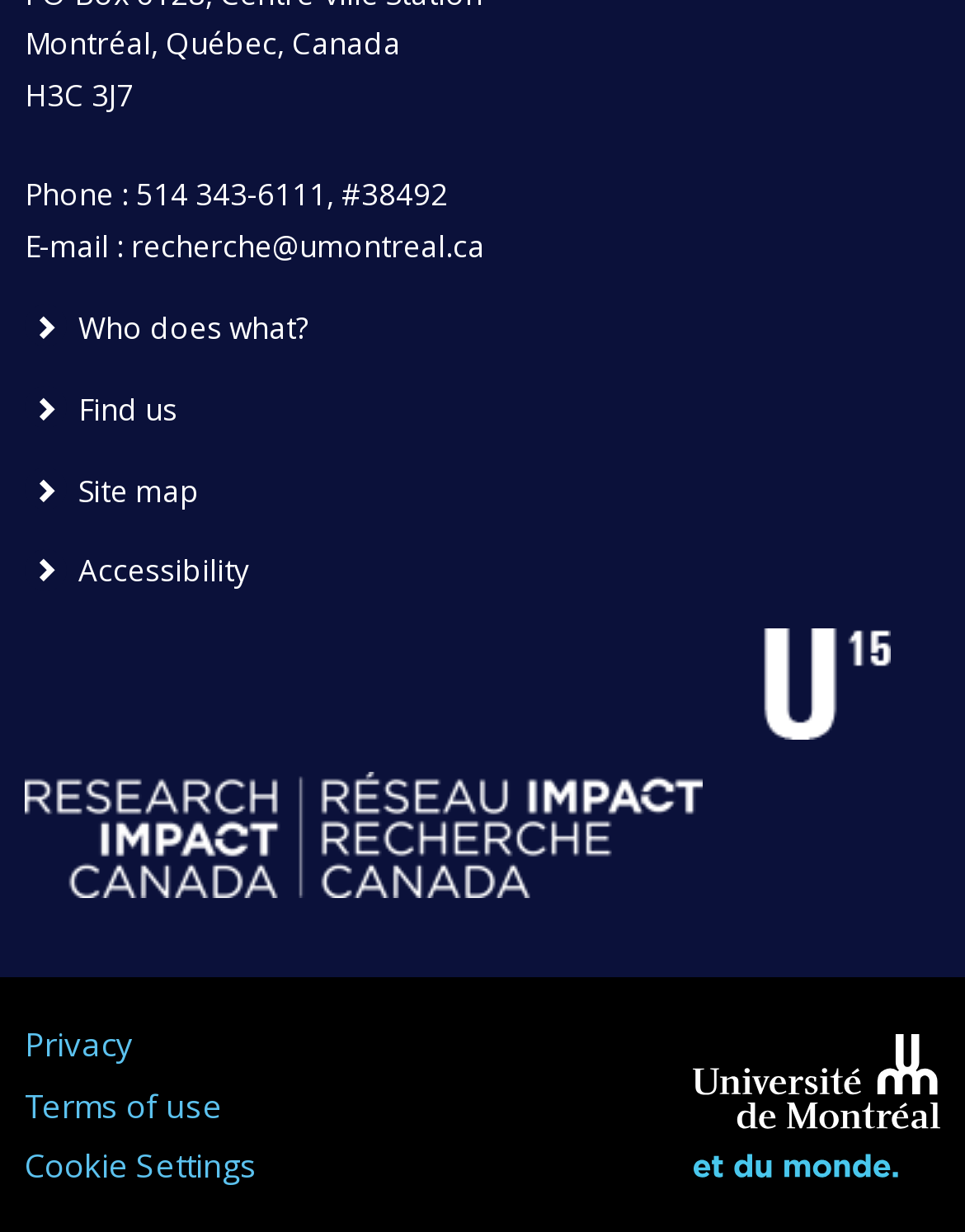What is the phone number of the university?
Please provide a comprehensive and detailed answer to the question.

The phone number of the university can be found in the static text element that says 'Phone : 514 343-6111, #38492', which is located near the top of the webpage.